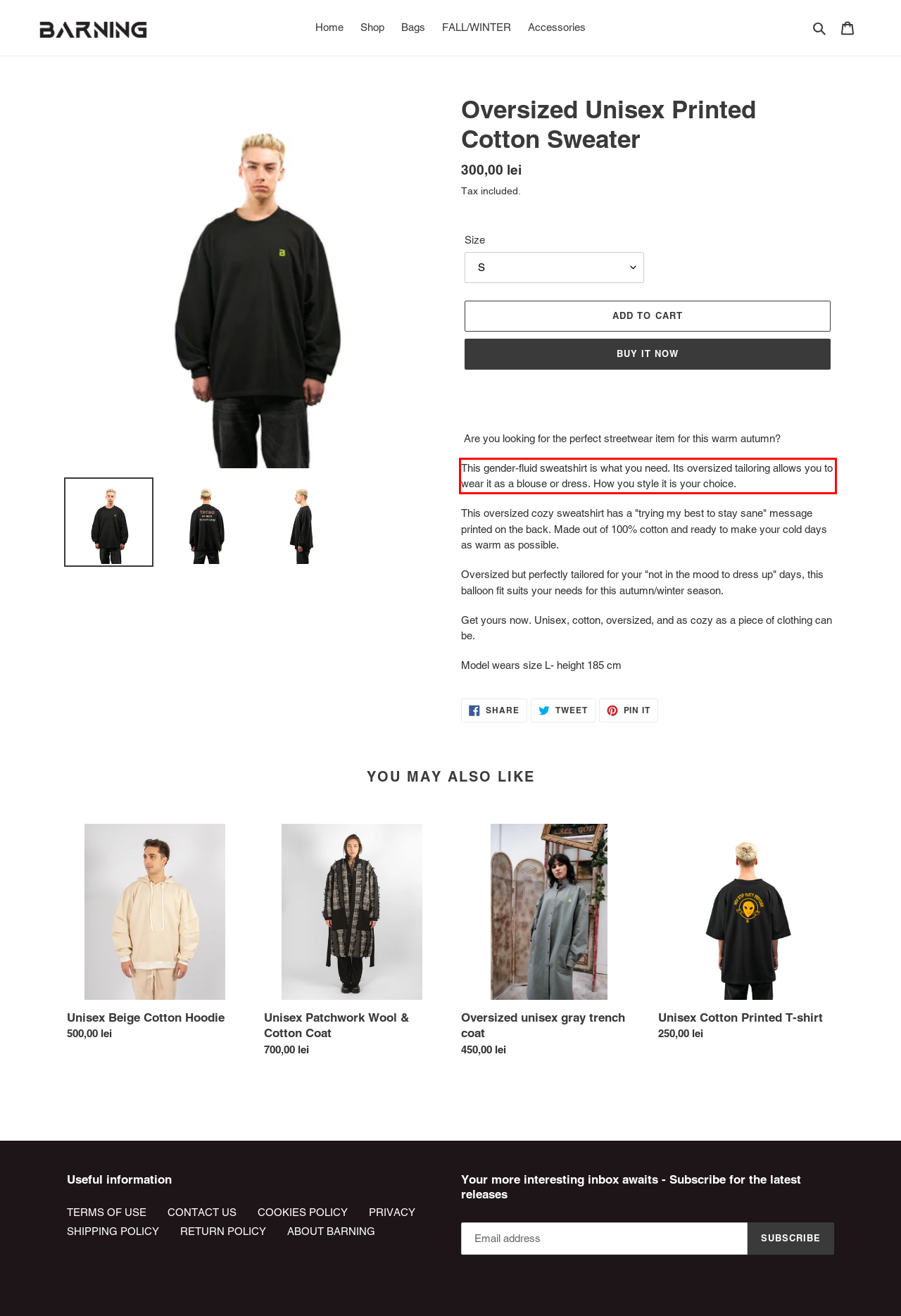Analyze the red bounding box in the provided webpage screenshot and generate the text content contained within.

This gender-fluid sweatshirt is what you need. Its oversized tailoring allows you to wear it as a blouse or dress. How you style it is your choice.